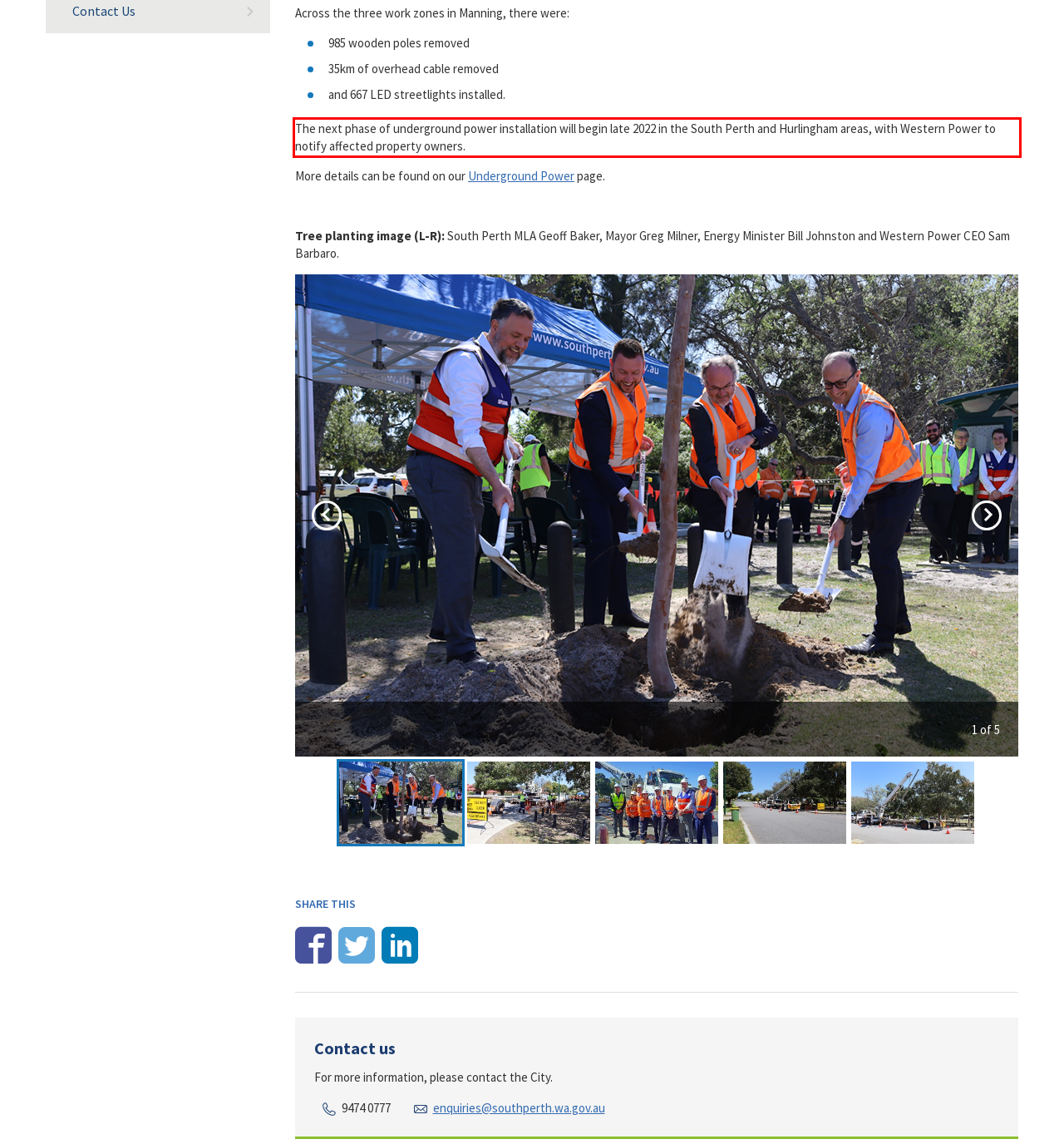You have a screenshot of a webpage with a UI element highlighted by a red bounding box. Use OCR to obtain the text within this highlighted area.

The next phase of underground power installation will begin late 2022 in the South Perth and Hurlingham areas, with Western Power to notify affected property owners.